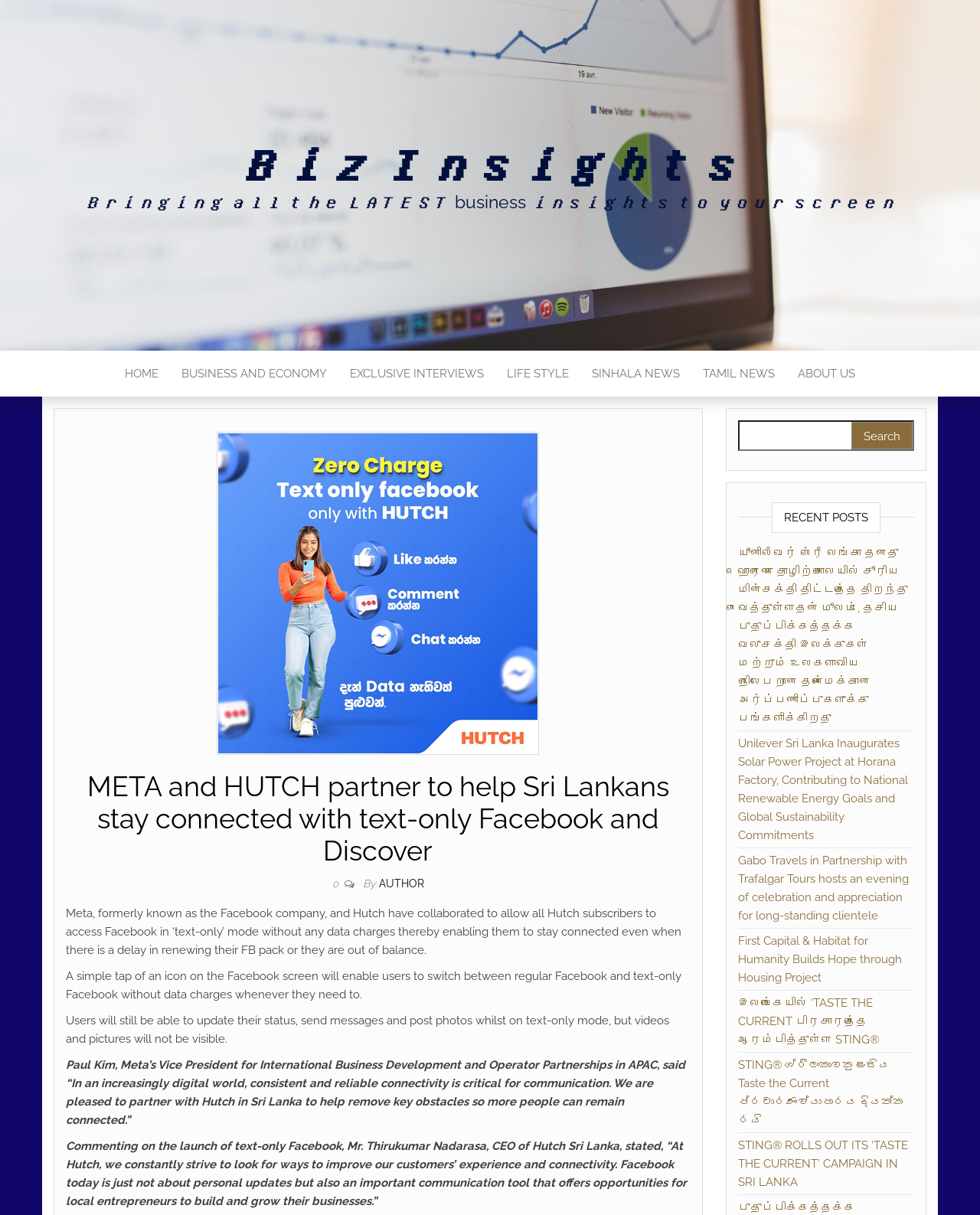Create a detailed narrative of the webpage’s visual and textual elements.

This webpage appears to be a news article or blog post from a business and economy website. At the top, there is a heading that reads "META and HUTCH partner to help Sri Lankans stay connected with text-only Facebook and Discover". Below this heading, there is an image related to the article. 

To the left of the image, there are several links to different sections of the website, including "HOME", "BUSINESS AND ECONOMY", "EXCLUSIVE INTERVIEWS", "LIFE STYLE", "SINHALA NEWS", "TAMIL NEWS", and "ABOUT US". 

The main article begins below the image, with a brief introduction to the partnership between Meta and Hutch. The text explains that this partnership allows Hutch subscribers to access Facebook in 'text-only' mode without any data charges. 

The article then quotes Paul Kim, Meta's Vice President for International Business Development and Operator Partnerships in APAC, and Thirukumar Nadarasa, CEO of Hutch Sri Lanka, discussing the benefits of this partnership. 

On the right side of the page, there is a search bar with a placeholder text "Search for:". Below the search bar, there is a heading "RECENT POSTS" followed by several links to recent news articles. These articles appear to be related to business and economy, with titles such as "Unilever Sri Lanka Inaugurates Solar Power Project at Horana Factory" and "First Capital & Habitat for Humanity Builds Hope through Housing Project".